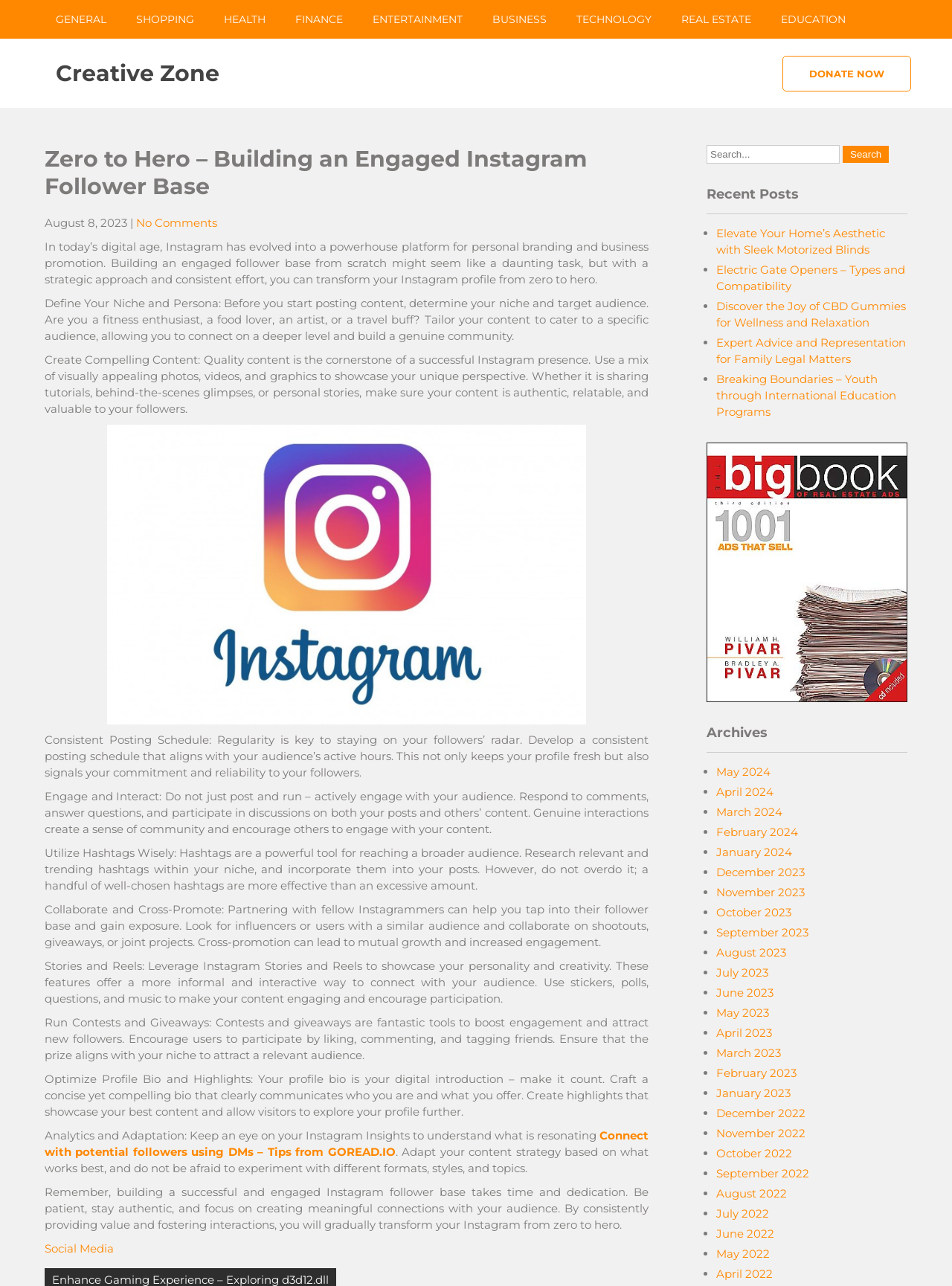Can you find the bounding box coordinates of the area I should click to execute the following instruction: "Search for something"?

[0.742, 0.113, 0.882, 0.127]